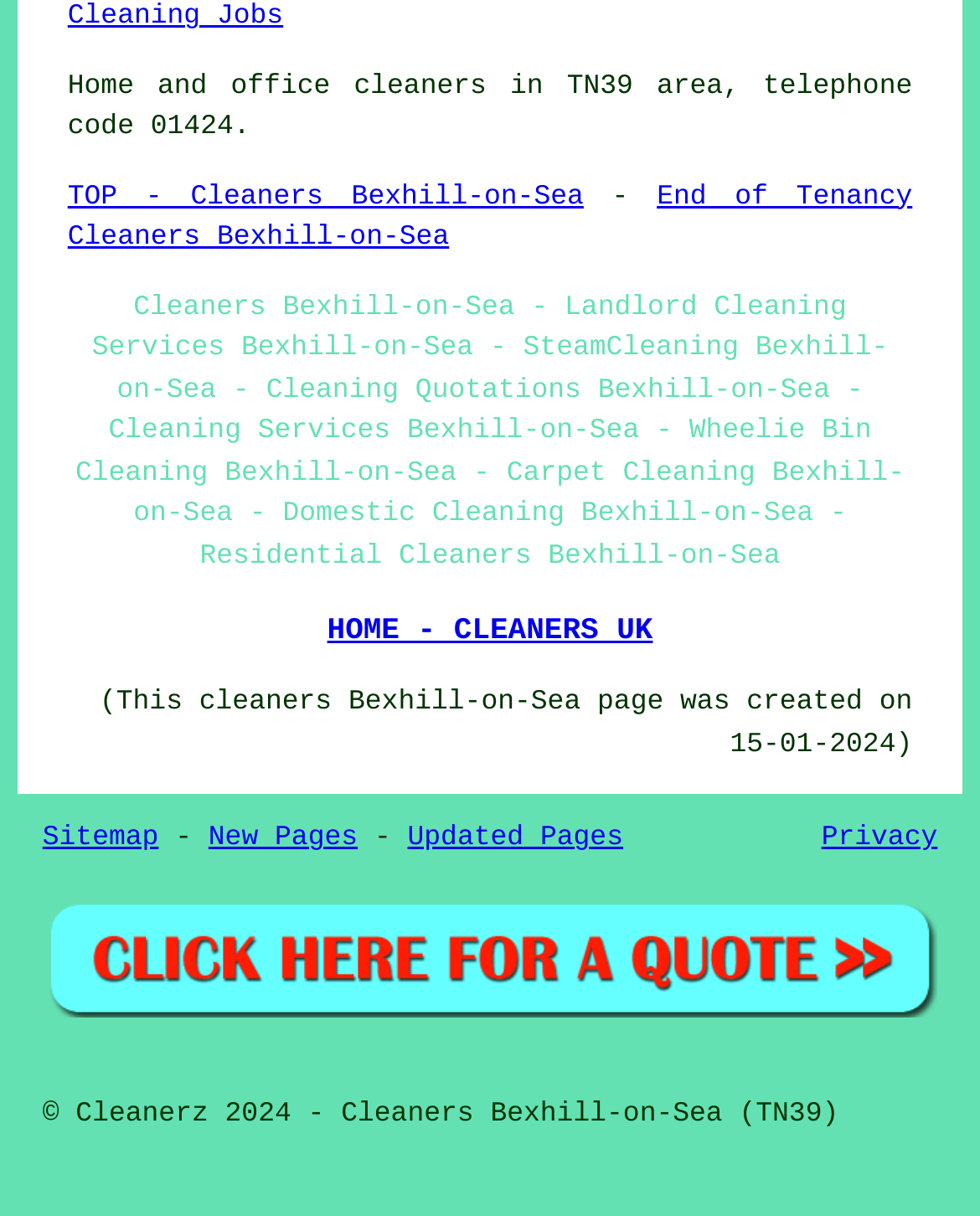Locate the bounding box coordinates of the item that should be clicked to fulfill the instruction: "Check 'Privacy'".

[0.838, 0.678, 0.957, 0.703]